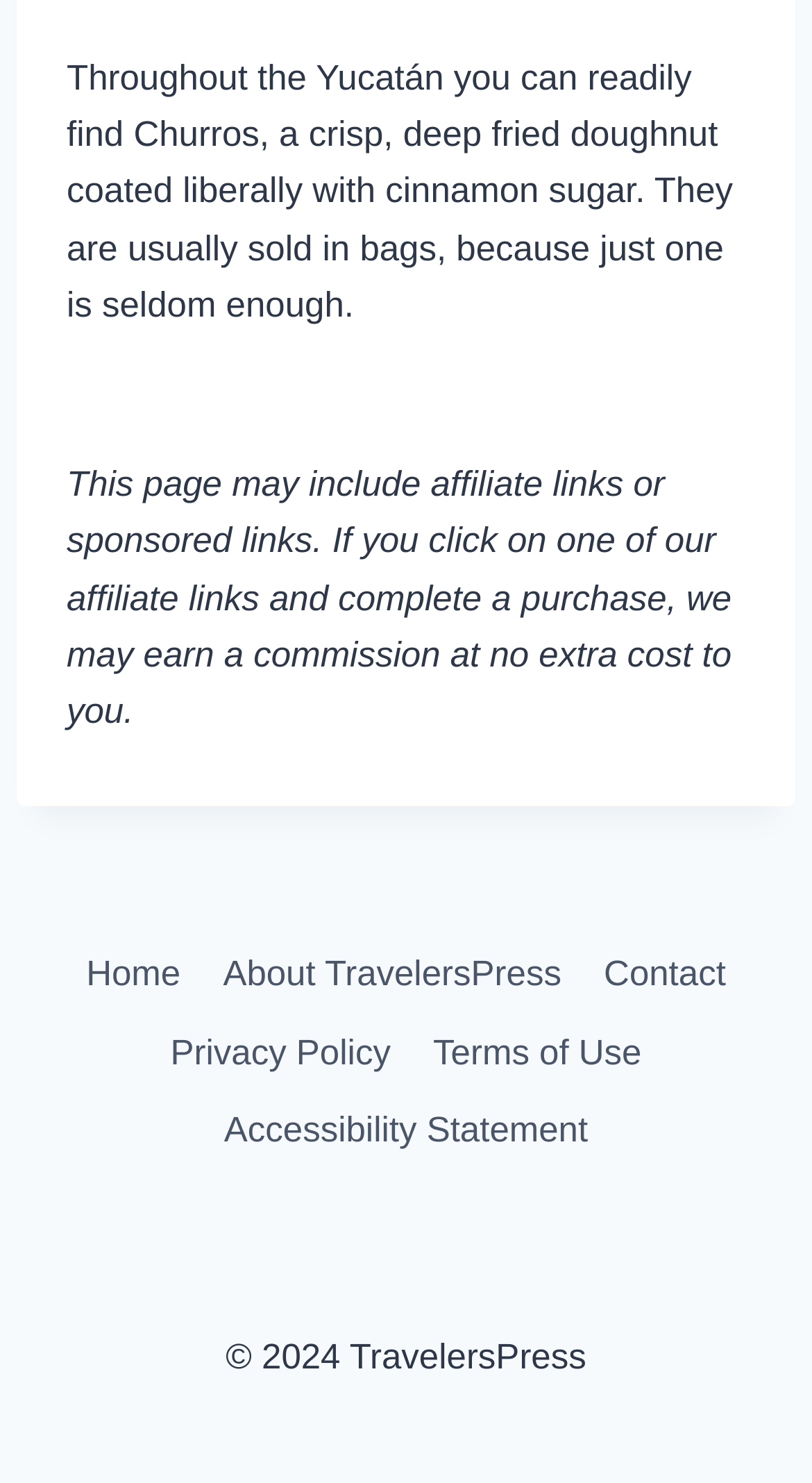Identify the bounding box for the given UI element using the description provided. Coordinates should be in the format (top-left x, top-left y, bottom-right x, bottom-right y) and must be between 0 and 1. Here is the description: Home

None